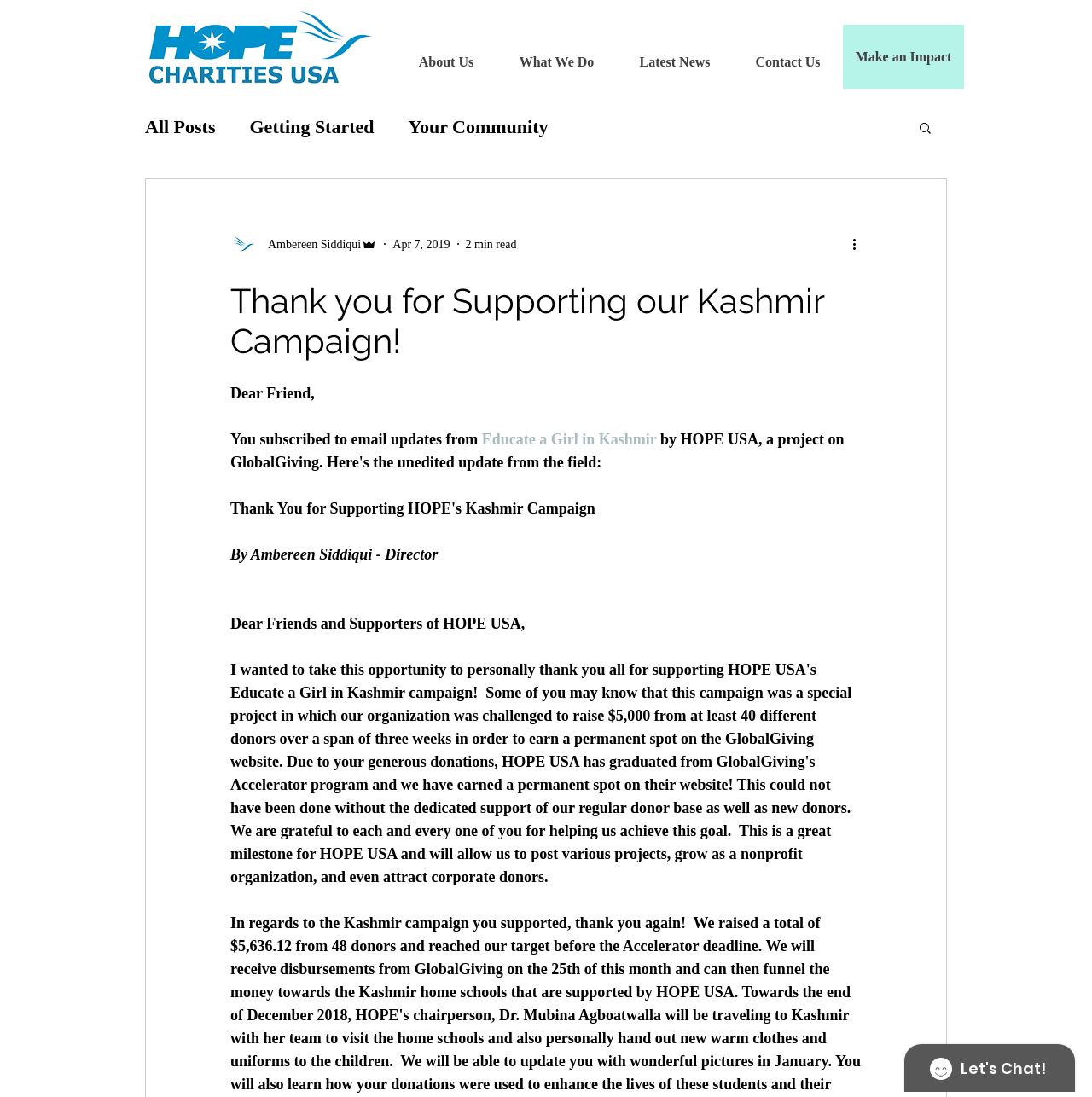Identify the bounding box coordinates for the element you need to click to achieve the following task: "Visit the About Us page". The coordinates must be four float values ranging from 0 to 1, formatted as [left, top, right, bottom].

[0.362, 0.032, 0.455, 0.081]